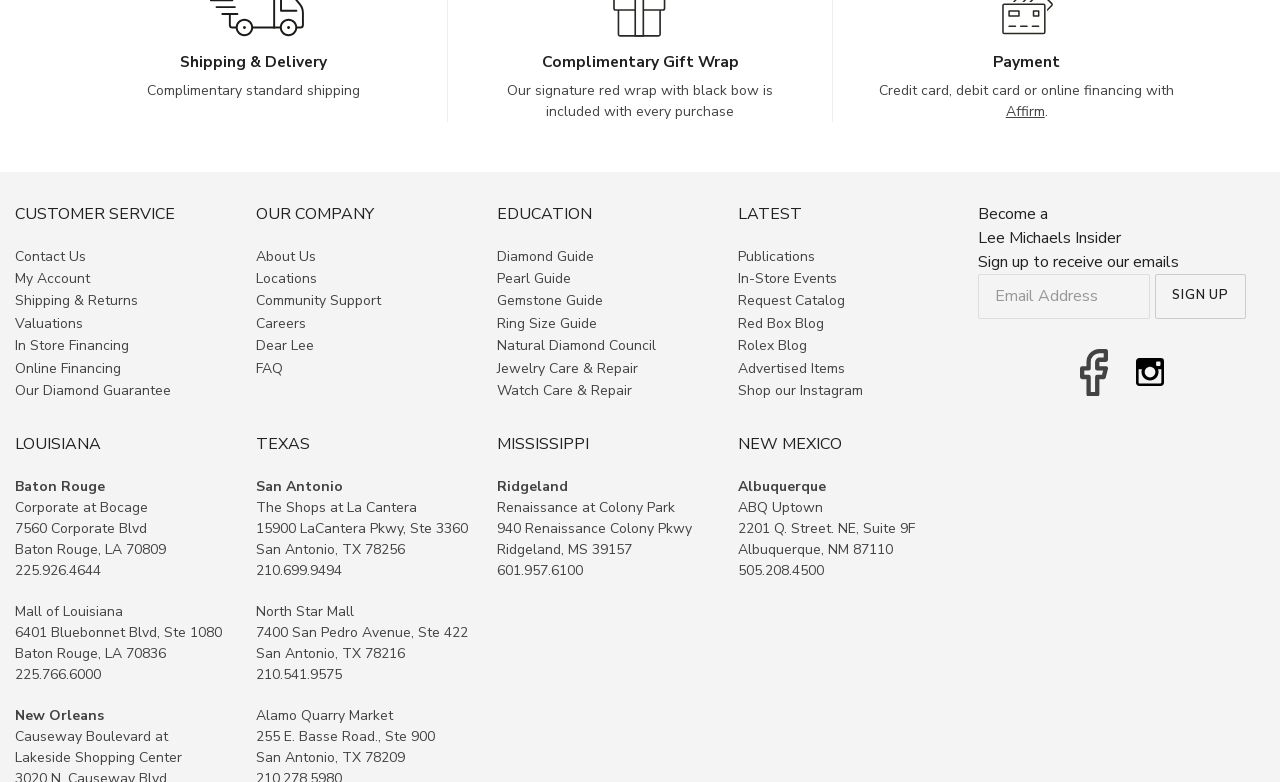Please locate the clickable area by providing the bounding box coordinates to follow this instruction: "Read the Diamond Guide".

[0.388, 0.314, 0.464, 0.343]